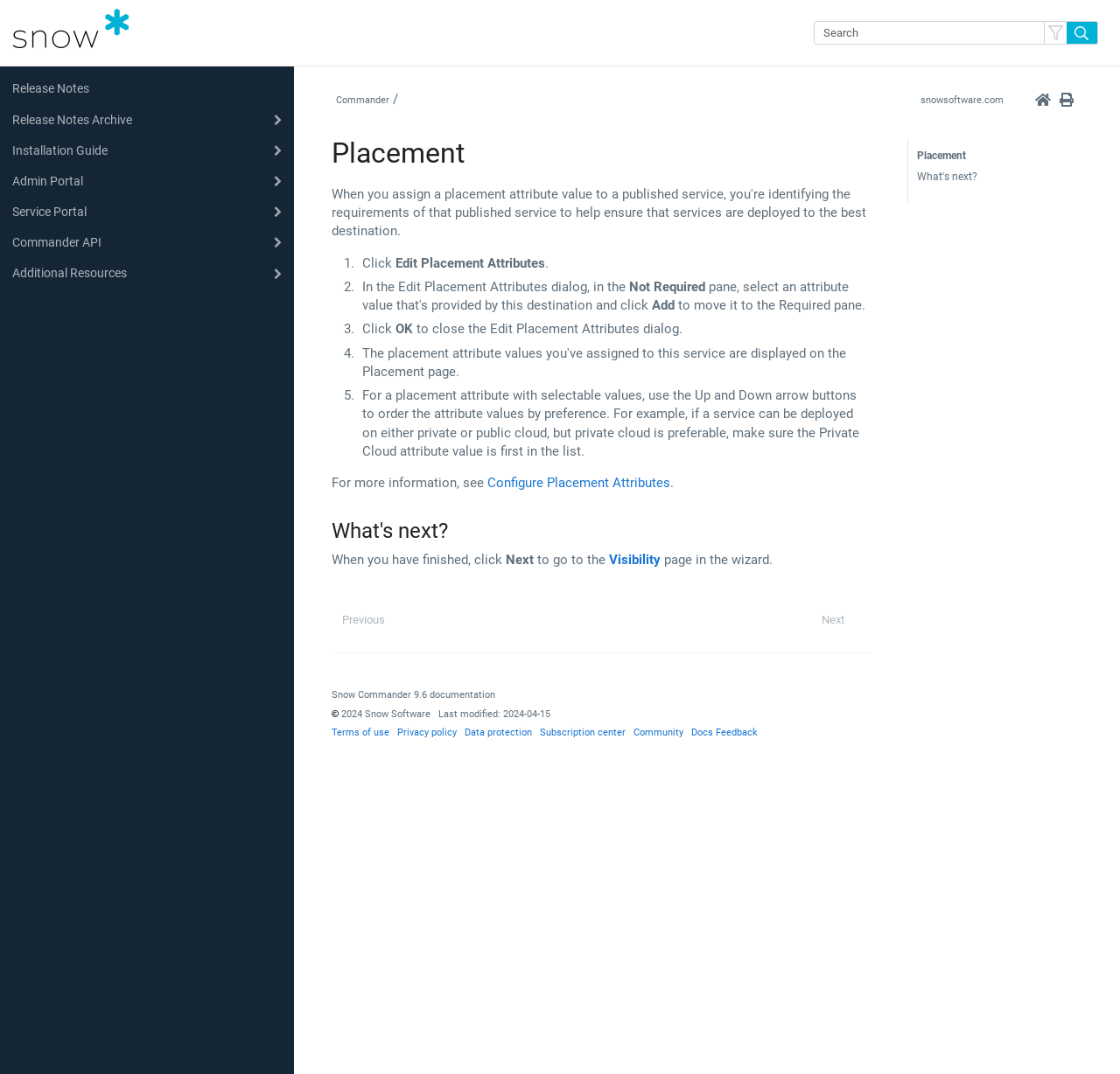Using the element description: "parent_node: Filter: aria-label="Search Field" placeholder="Search"", determine the bounding box coordinates for the specified UI element. The coordinates should be four float numbers between 0 and 1, [left, top, right, bottom].

[0.726, 0.02, 0.98, 0.041]